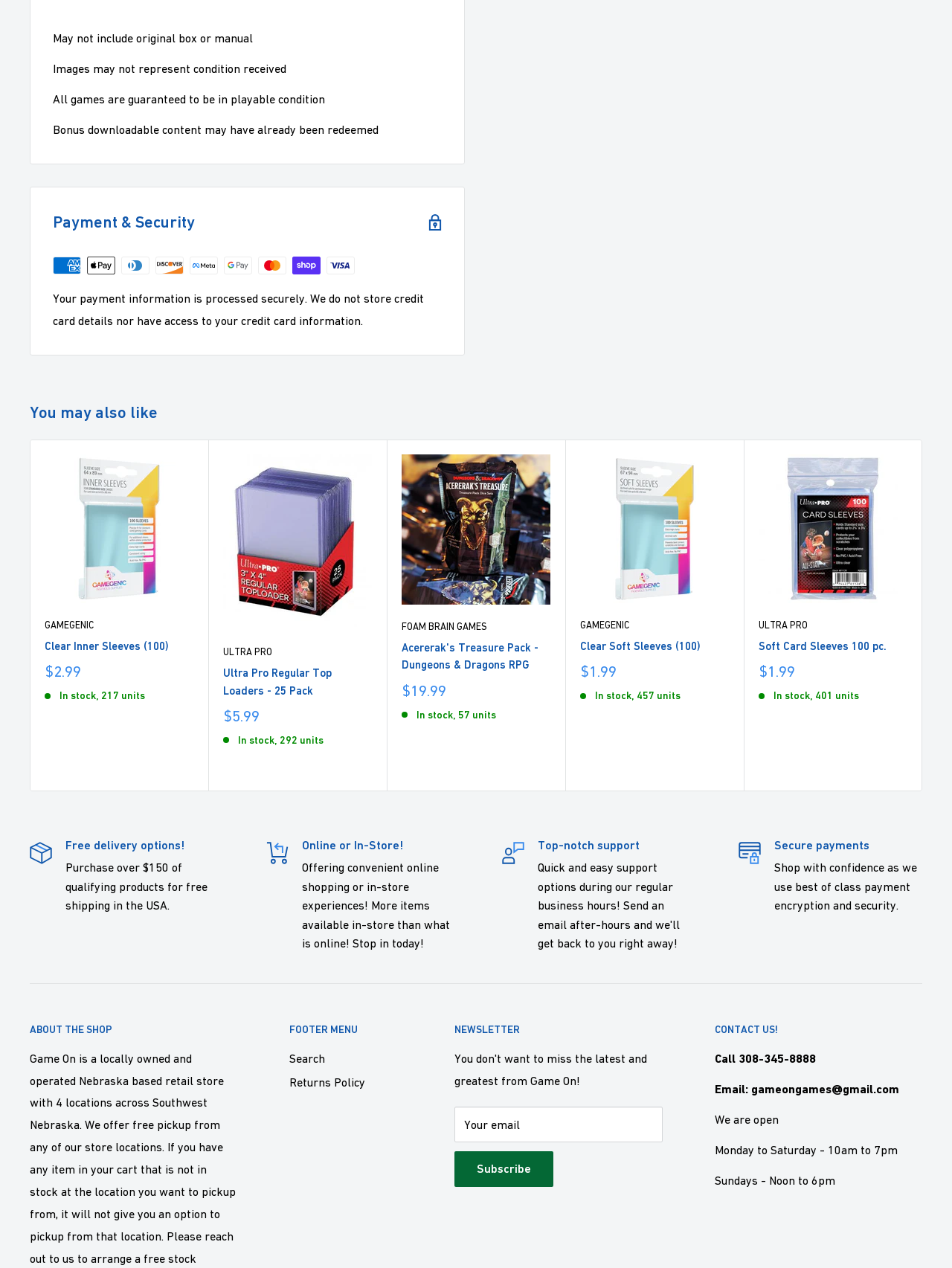Given the webpage screenshot, identify the bounding box of the UI element that matches this description: "Blog".

None